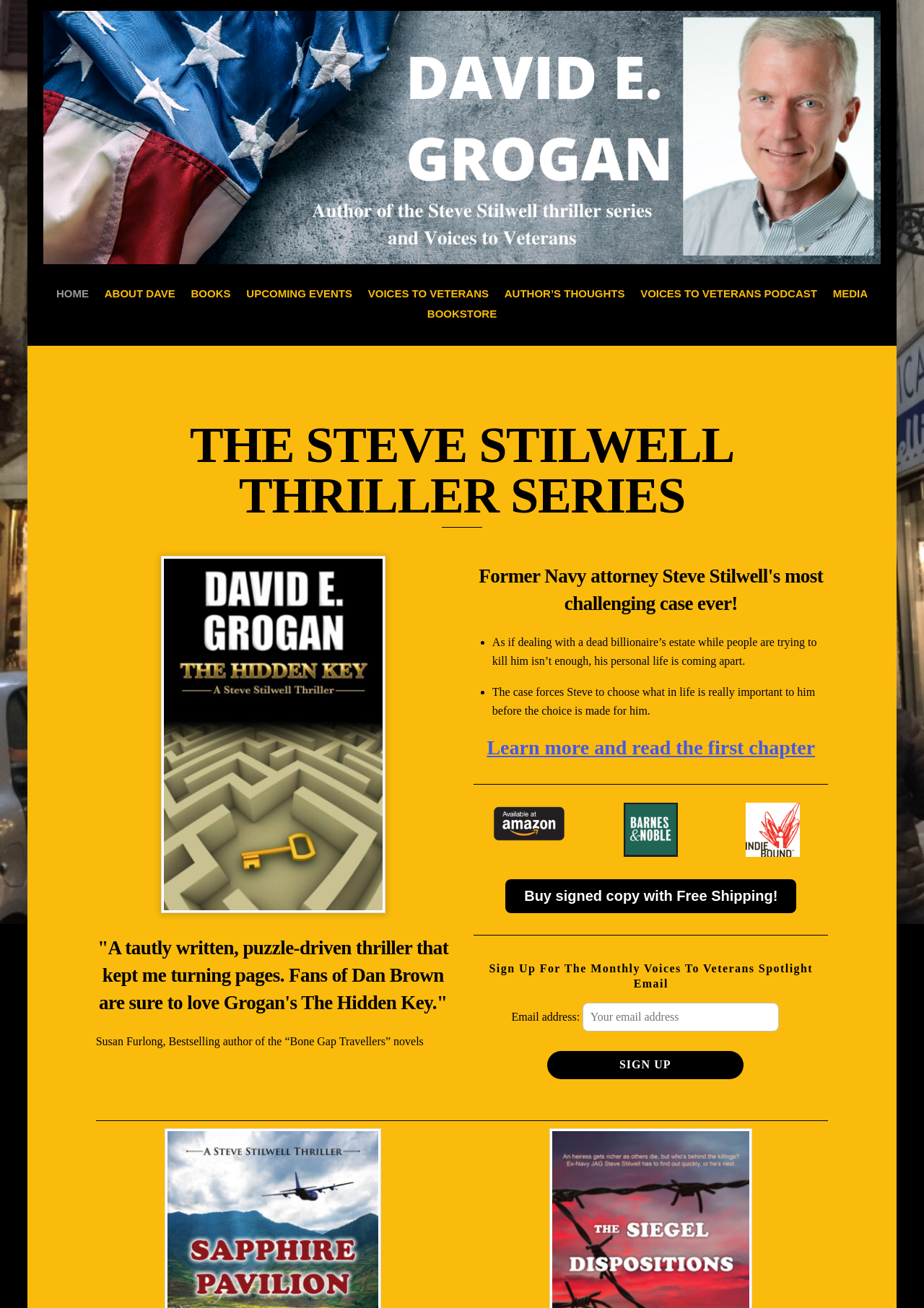What is the call-to-action of the button?
Using the visual information from the image, give a one-word or short-phrase answer.

Sign up